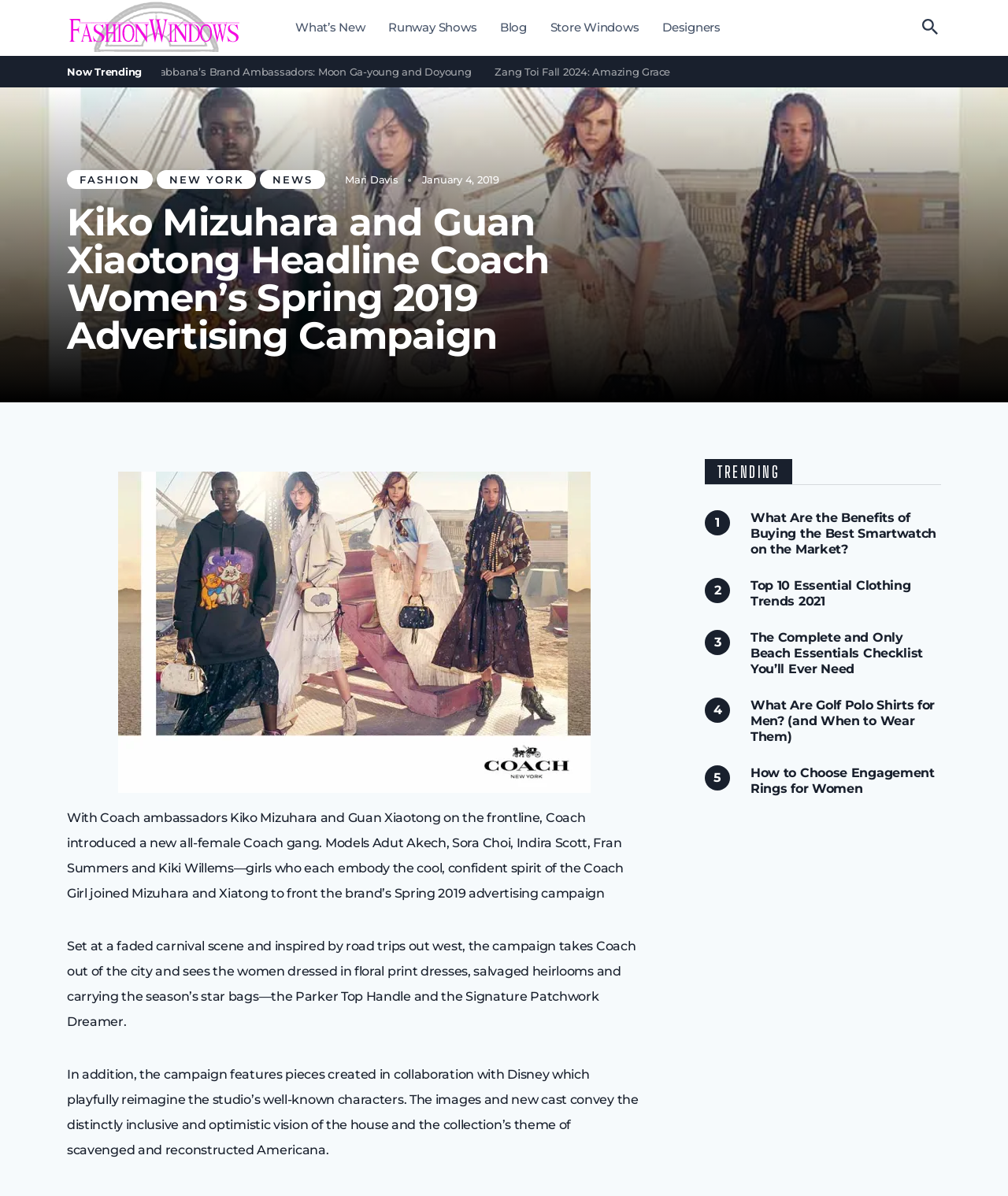Locate the bounding box coordinates of the area to click to fulfill this instruction: "Read the 'FASHION' article". The bounding box should be presented as four float numbers between 0 and 1, in the order [left, top, right, bottom].

[0.066, 0.142, 0.152, 0.158]